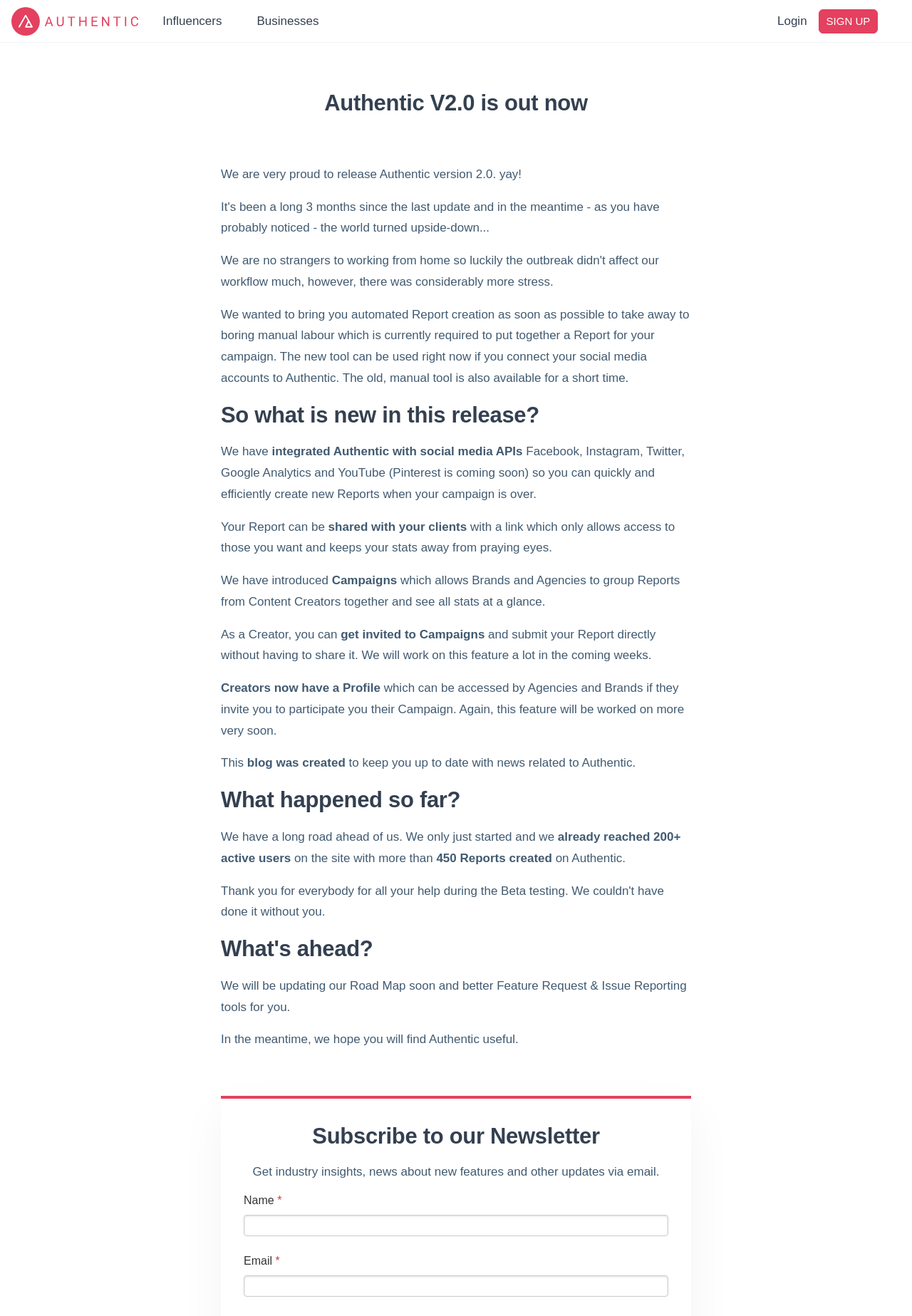Locate the bounding box coordinates of the UI element described by: "alt="Authentic Logo" title="Authentic"". Provide the coordinates as four float numbers between 0 and 1, formatted as [left, top, right, bottom].

[0.012, 0.005, 0.153, 0.027]